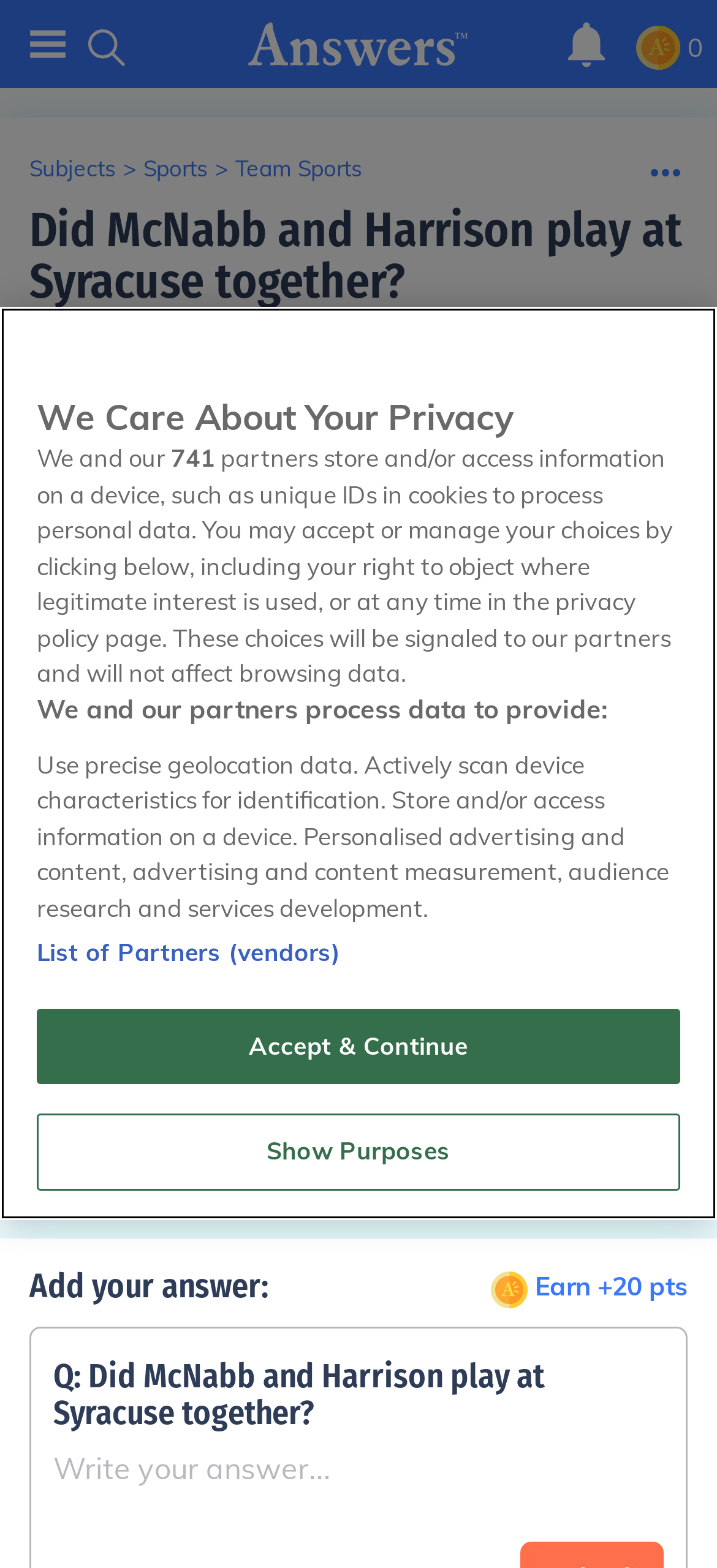Pinpoint the bounding box coordinates of the element you need to click to execute the following instruction: "Click the 'See answer' button". The bounding box should be represented by four float numbers between 0 and 1, in the format [left, top, right, bottom].

[0.521, 0.277, 0.959, 0.32]